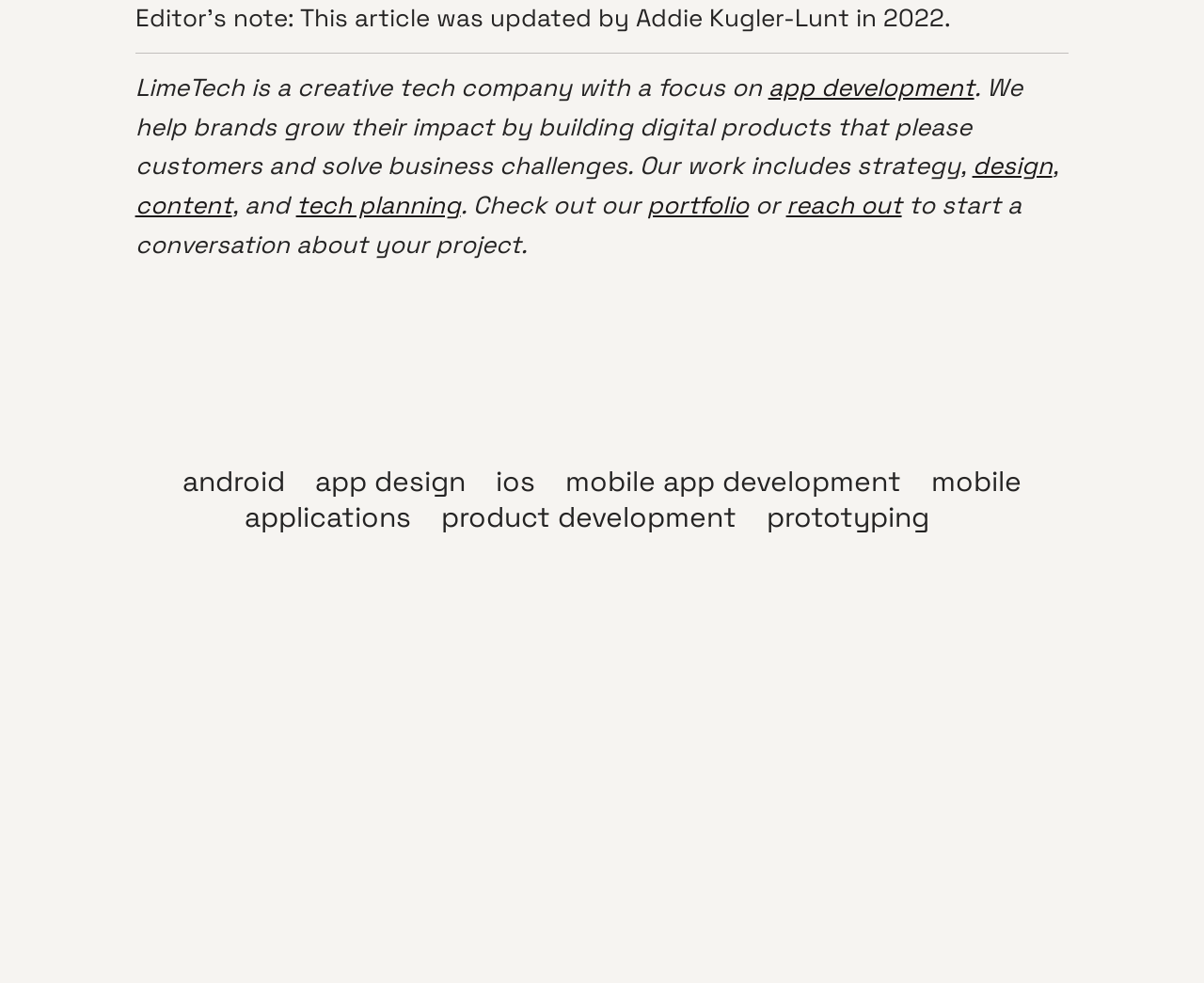Please specify the bounding box coordinates of the region to click in order to perform the following instruction: "view portfolio".

[0.537, 0.192, 0.622, 0.225]